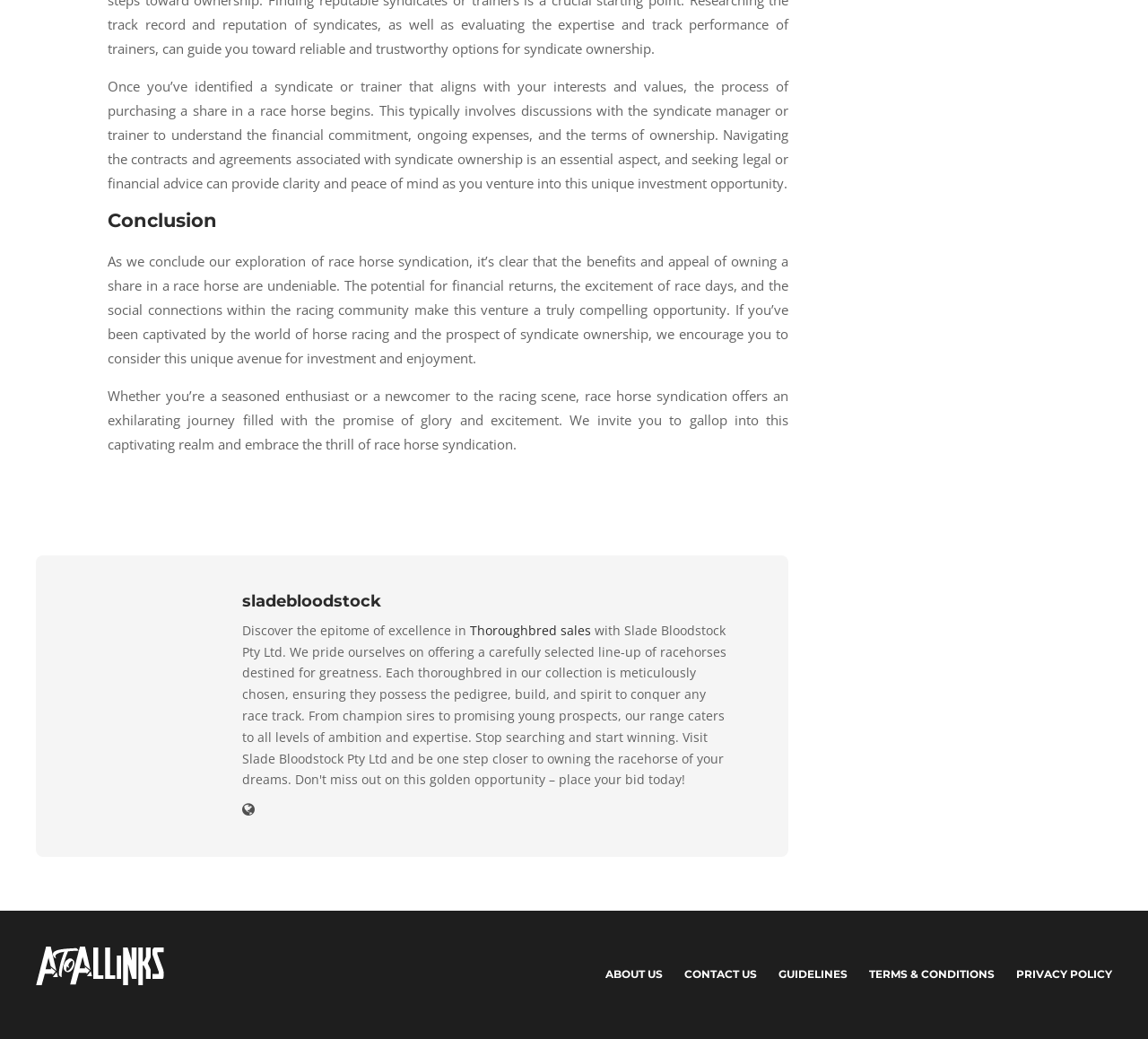What is the name of the website or organization mentioned on the webpage?
Based on the image, answer the question with as much detail as possible.

The webpage mentions Sladebloodstock as a link, which suggests that it is a website or organization related to the topic of race horse syndication.